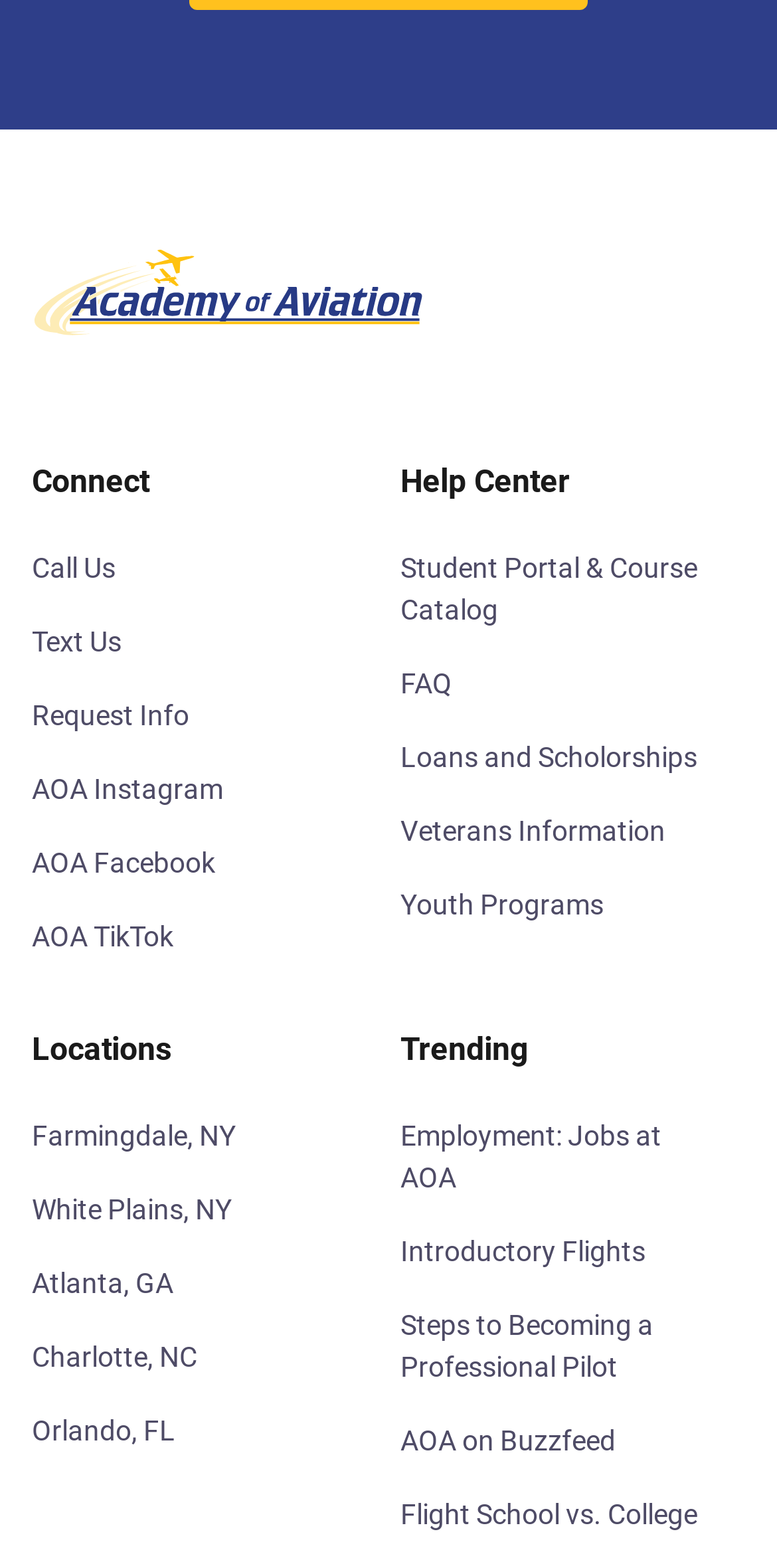Please mark the bounding box coordinates of the area that should be clicked to carry out the instruction: "go back to home".

[0.041, 0.159, 0.546, 0.223]